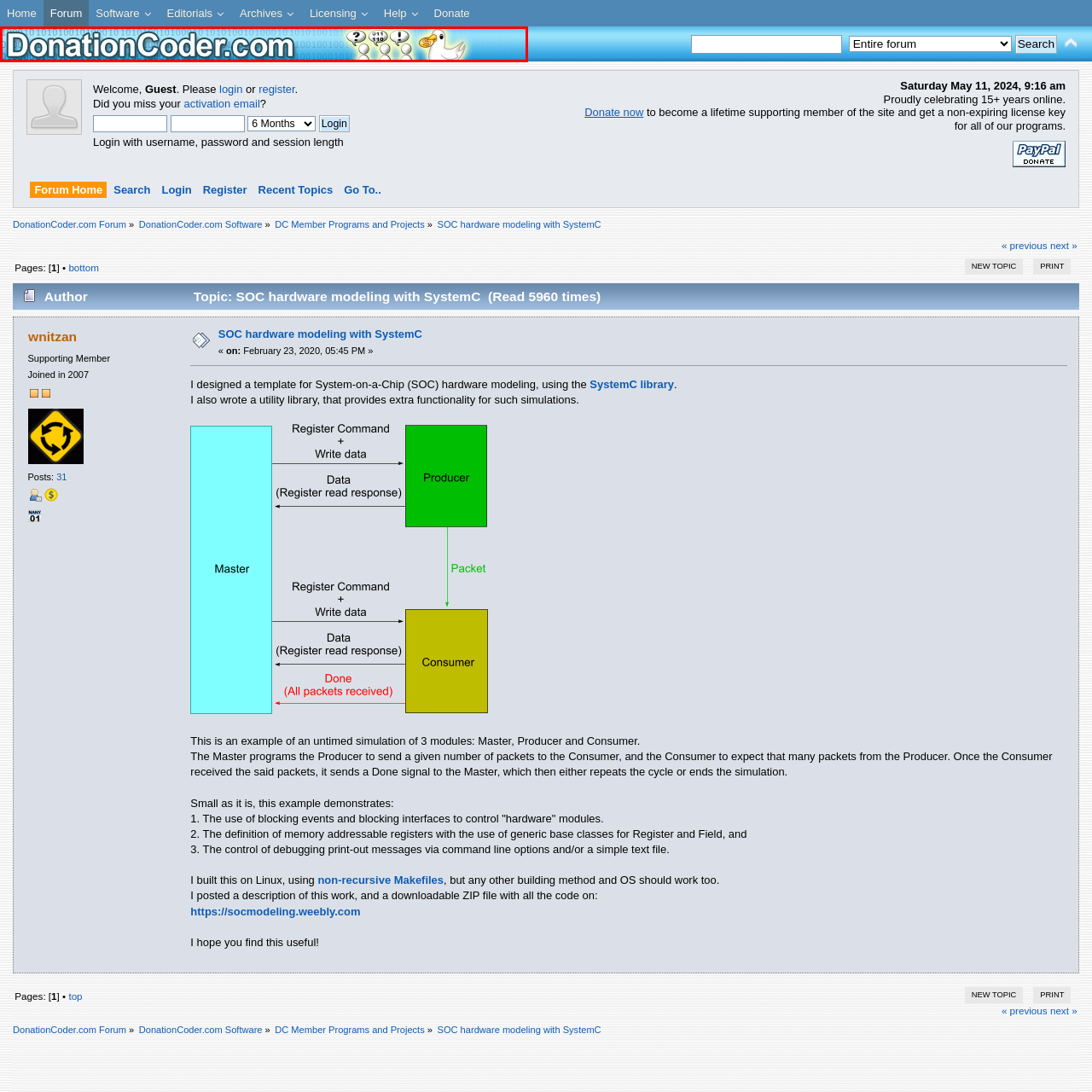Focus on the image enclosed by the red outline and give a short answer: What is the duck holding in the banner?

A cookie